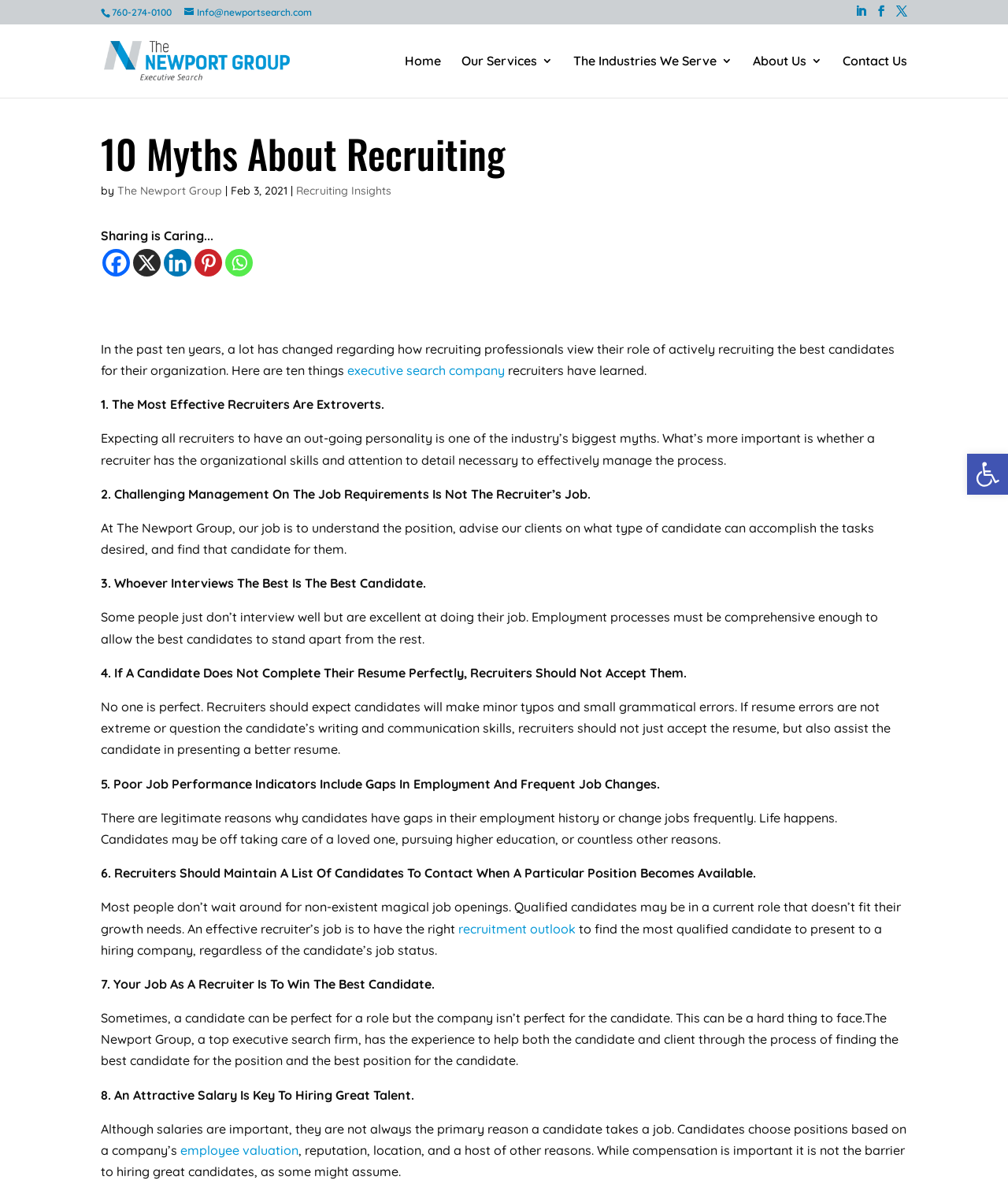Identify the bounding box coordinates of the element that should be clicked to fulfill this task: "Share on Facebook". The coordinates should be provided as four float numbers between 0 and 1, i.e., [left, top, right, bottom].

[0.102, 0.21, 0.129, 0.234]